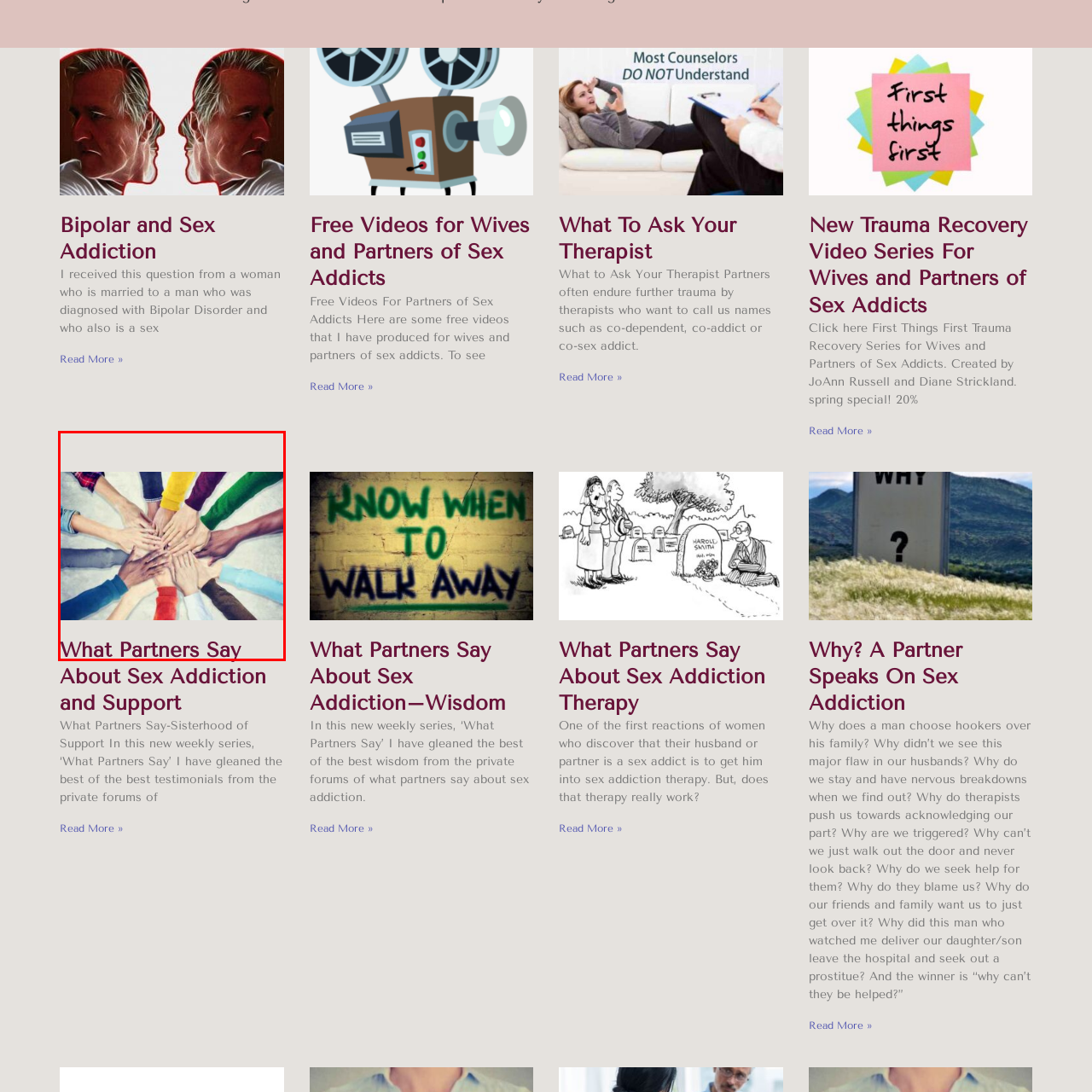What is the significance of varying skin tones and styles in the image?
Carefully examine the image within the red bounding box and provide a detailed answer to the question.

The hands of varying skin tones and styles in the image suggest inclusivity, reflecting a collective journey towards understanding and healing, which emphasizes the importance of inclusivity in the context of sexual addiction and support.